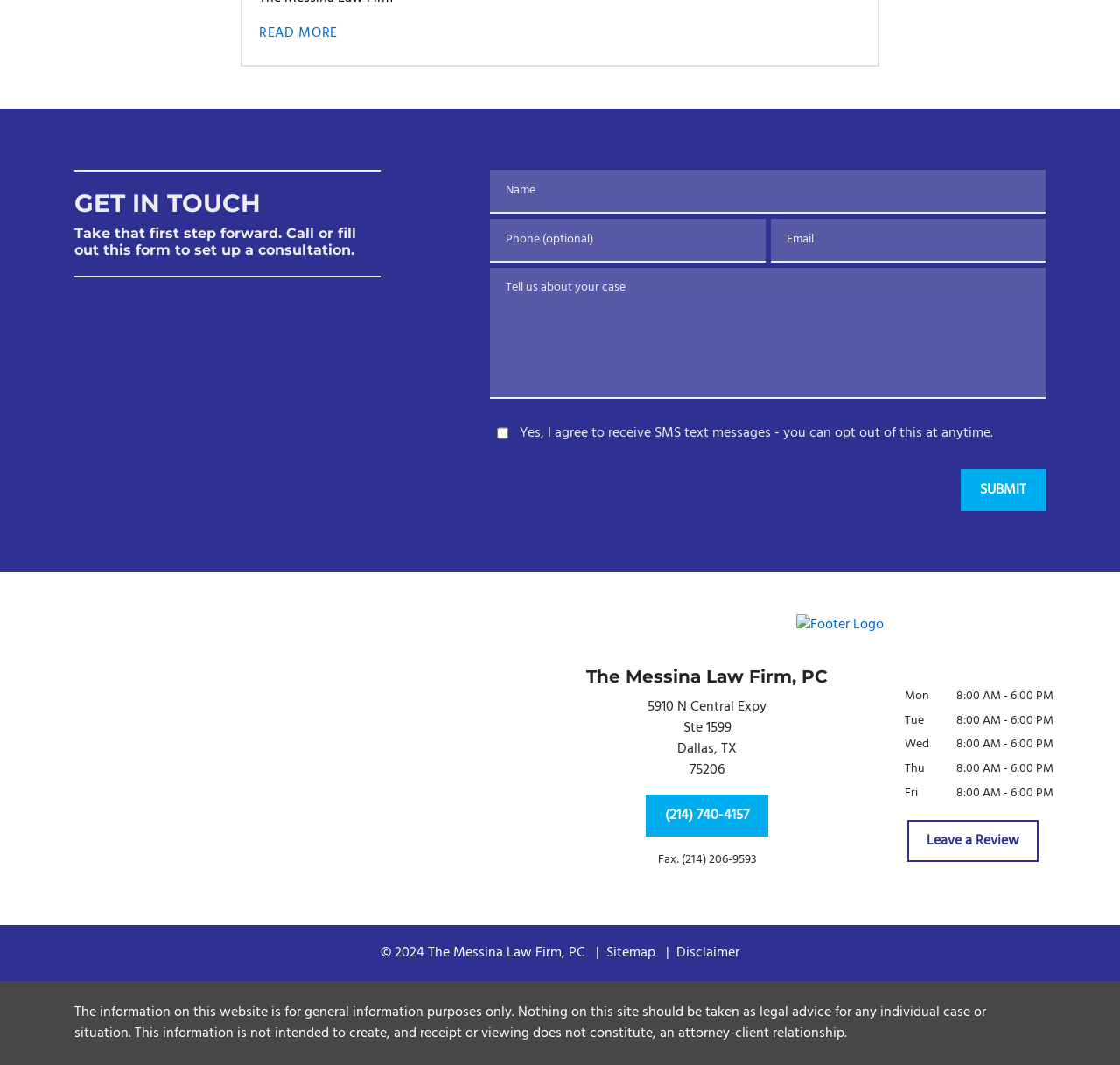Locate the bounding box coordinates of the clickable element to fulfill the following instruction: "Click the 'SUBMIT' button". Provide the coordinates as four float numbers between 0 and 1 in the format [left, top, right, bottom].

[0.858, 0.44, 0.934, 0.479]